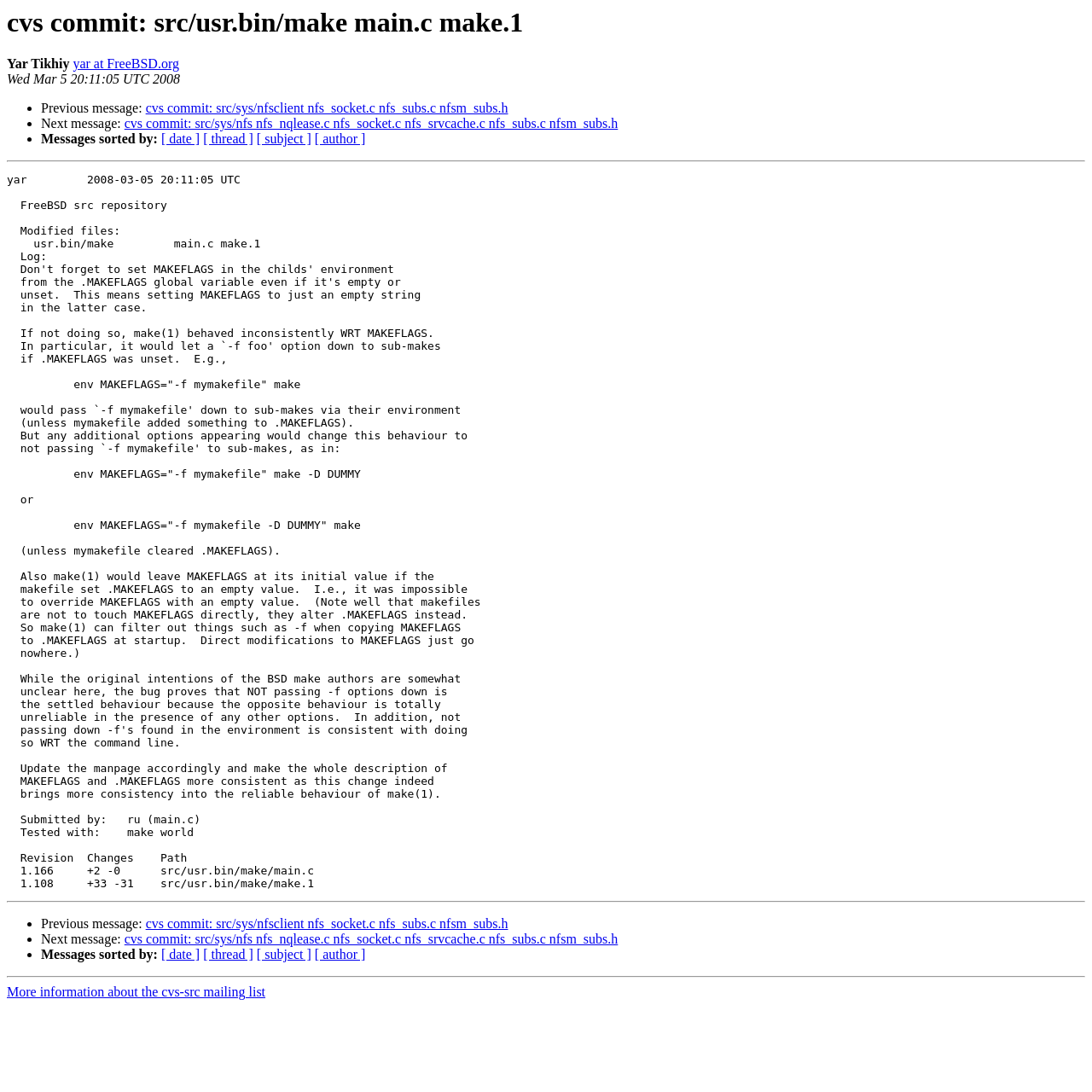Extract the primary header of the webpage and generate its text.

cvs commit: src/usr.bin/make main.c make.1